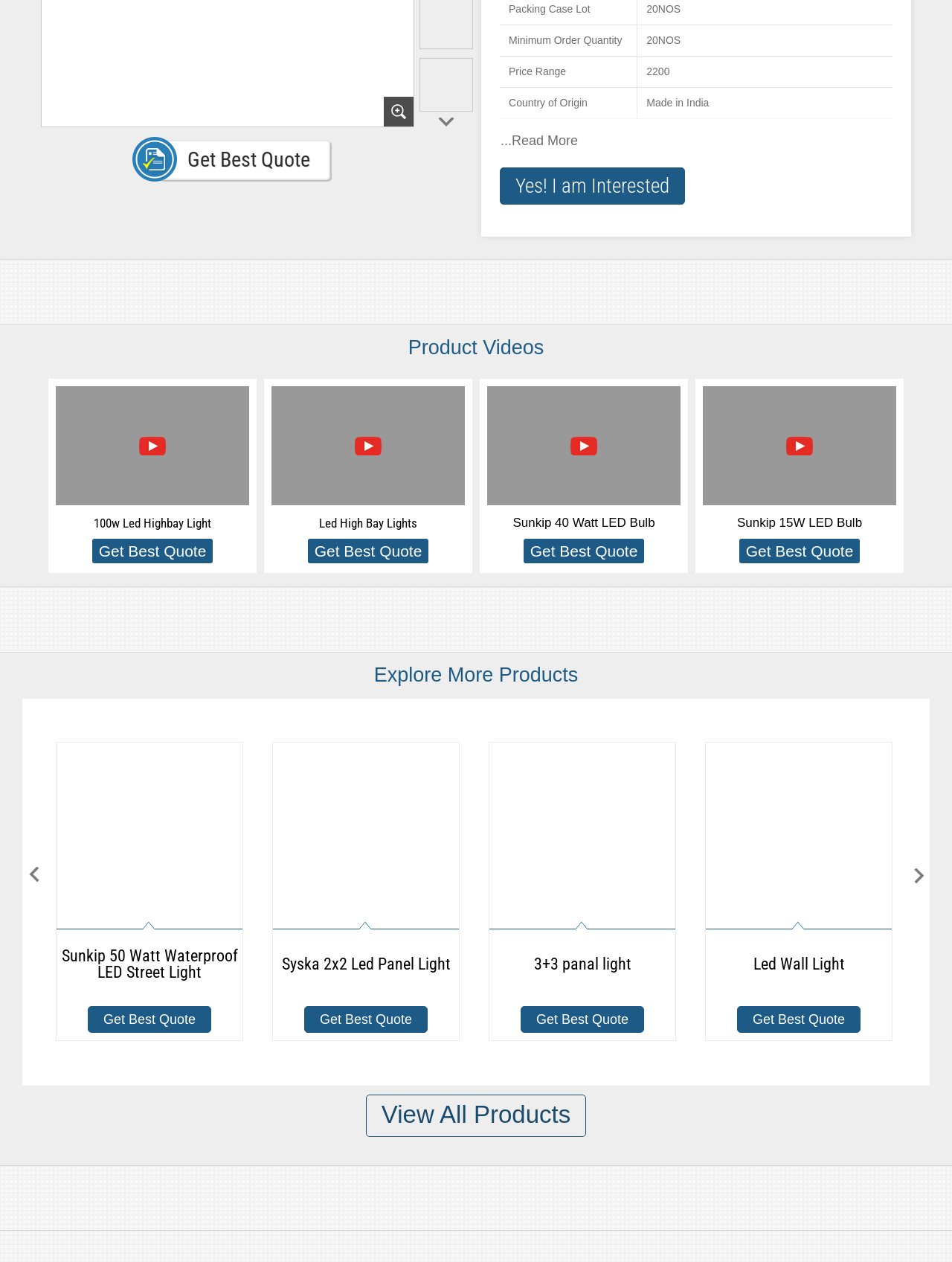Identify the bounding box coordinates of the region that should be clicked to execute the following instruction: "Get a quote for the product".

[0.197, 0.117, 0.326, 0.136]